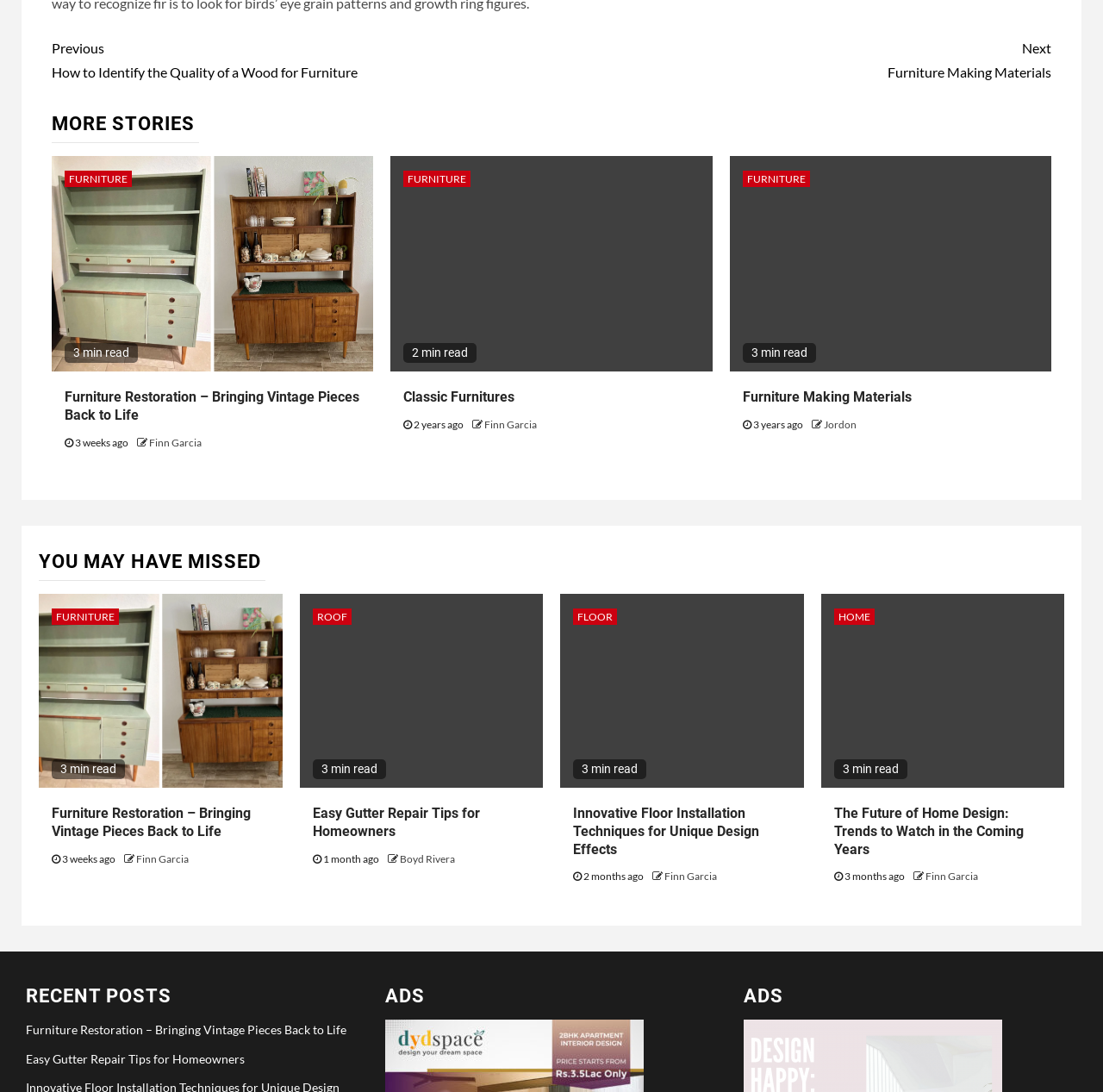What is the purpose of the section 'YOU MAY HAVE MISSED'?
Answer the question using a single word or phrase, according to the image.

To show related articles